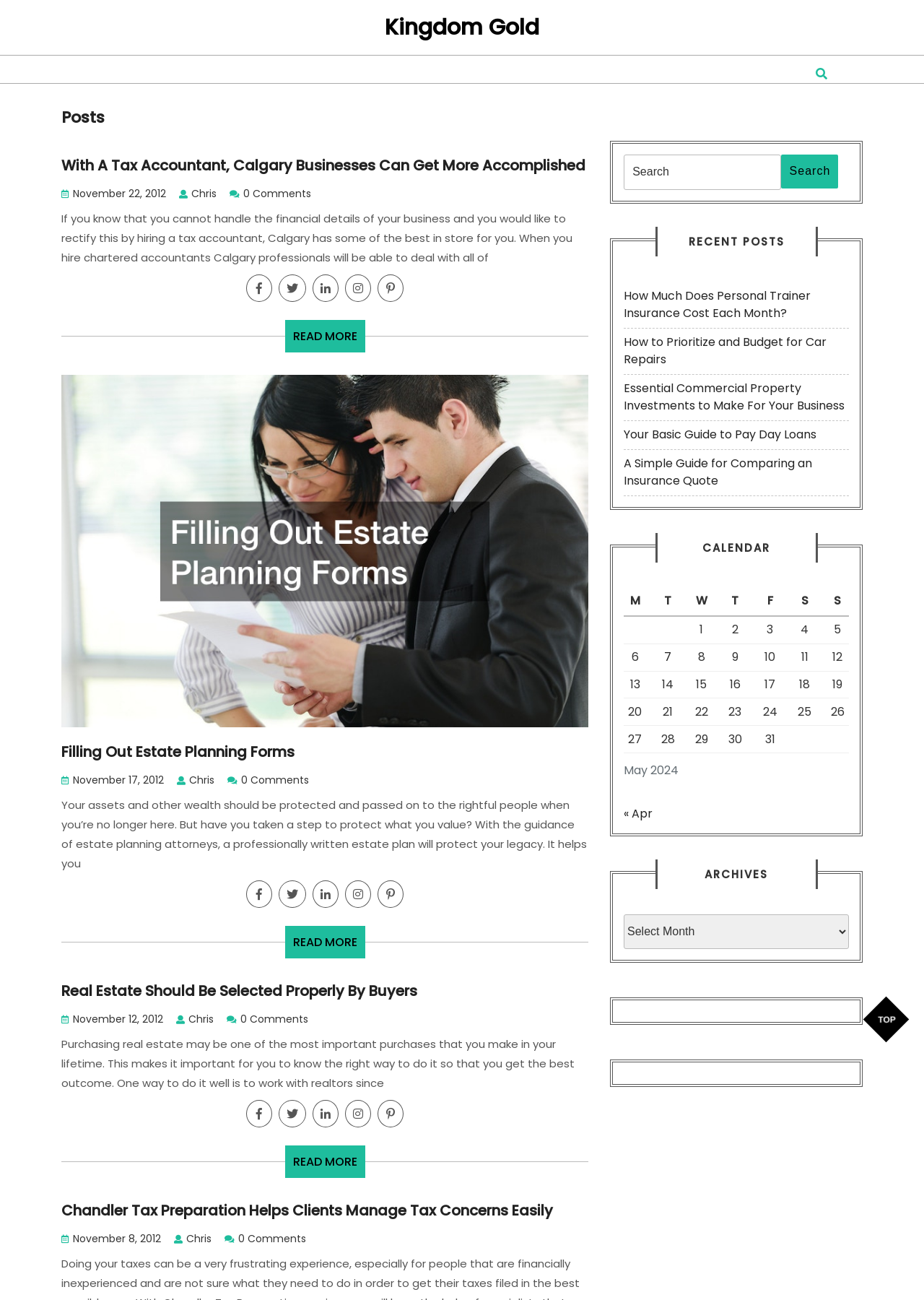What is the purpose of the search box?
Look at the image and respond with a single word or a short phrase.

To search the website